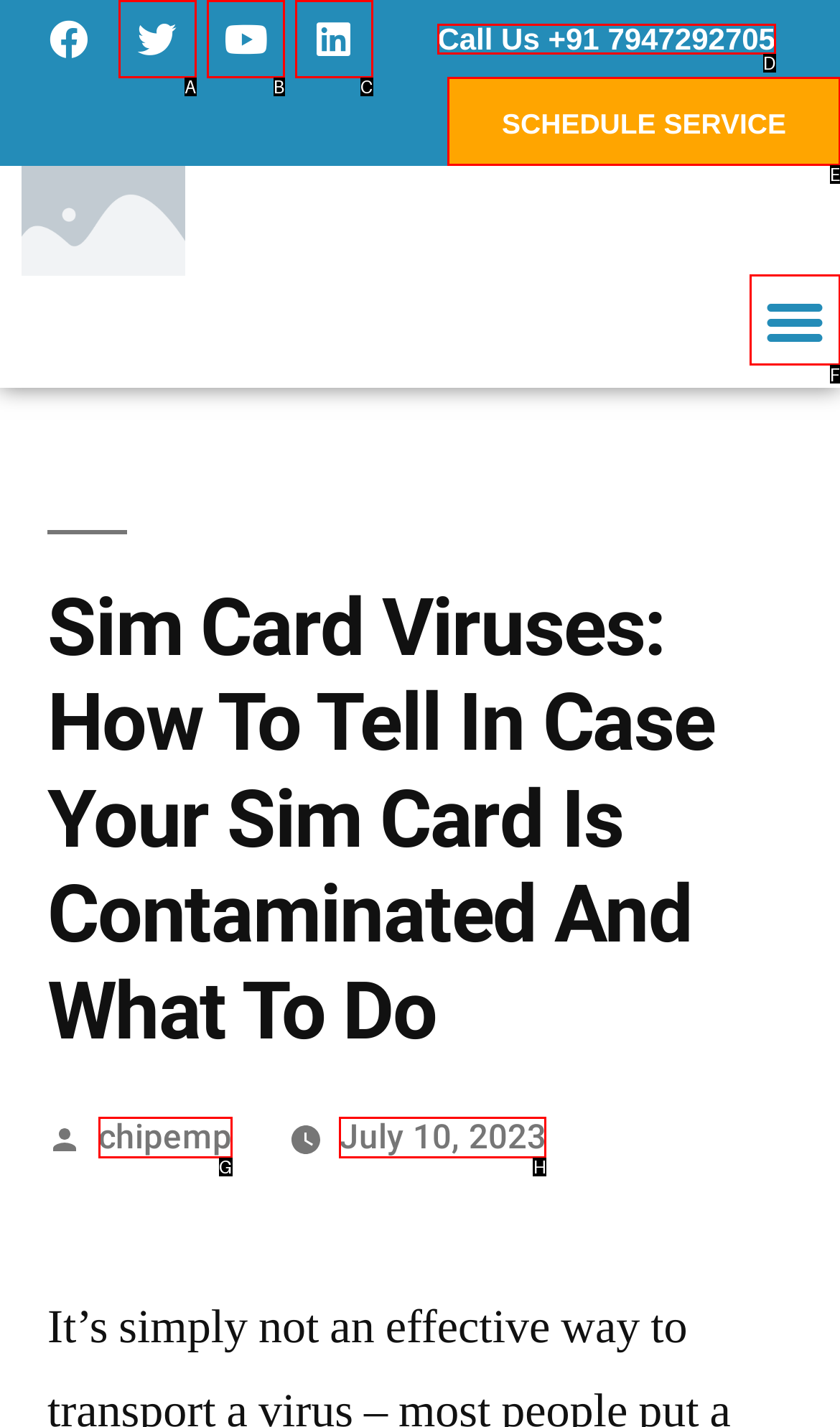Choose the letter of the option you need to click to Schedule a service. Answer with the letter only.

E